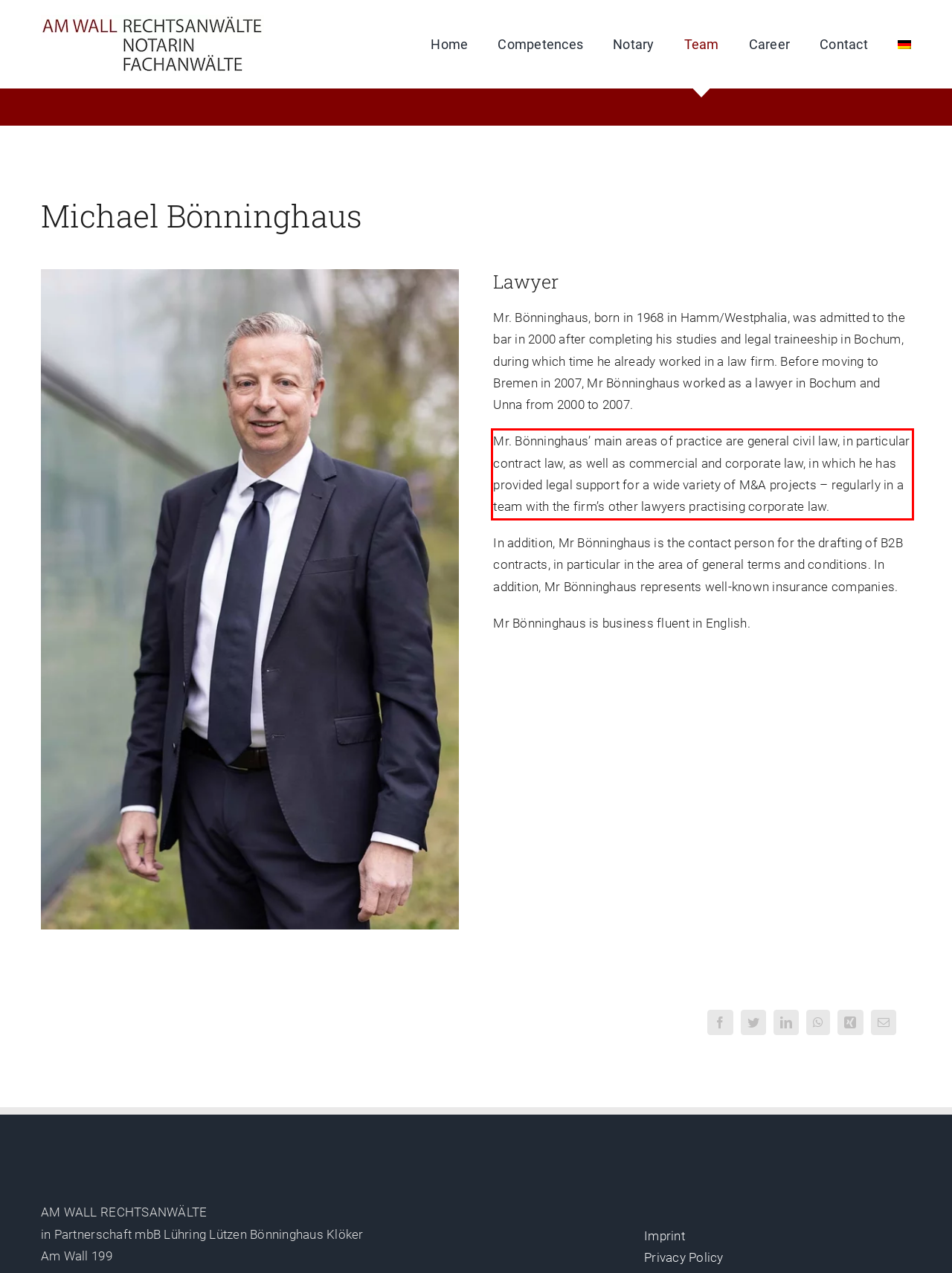Please examine the screenshot of the webpage and read the text present within the red rectangle bounding box.

Mr. Bönninghaus’ main areas of practice are general civil law, in particular contract law, as well as commercial and corporate law, in which he has provided legal support for a wide variety of M&A projects – regularly in a team with the firm’s other lawyers practising corporate law.